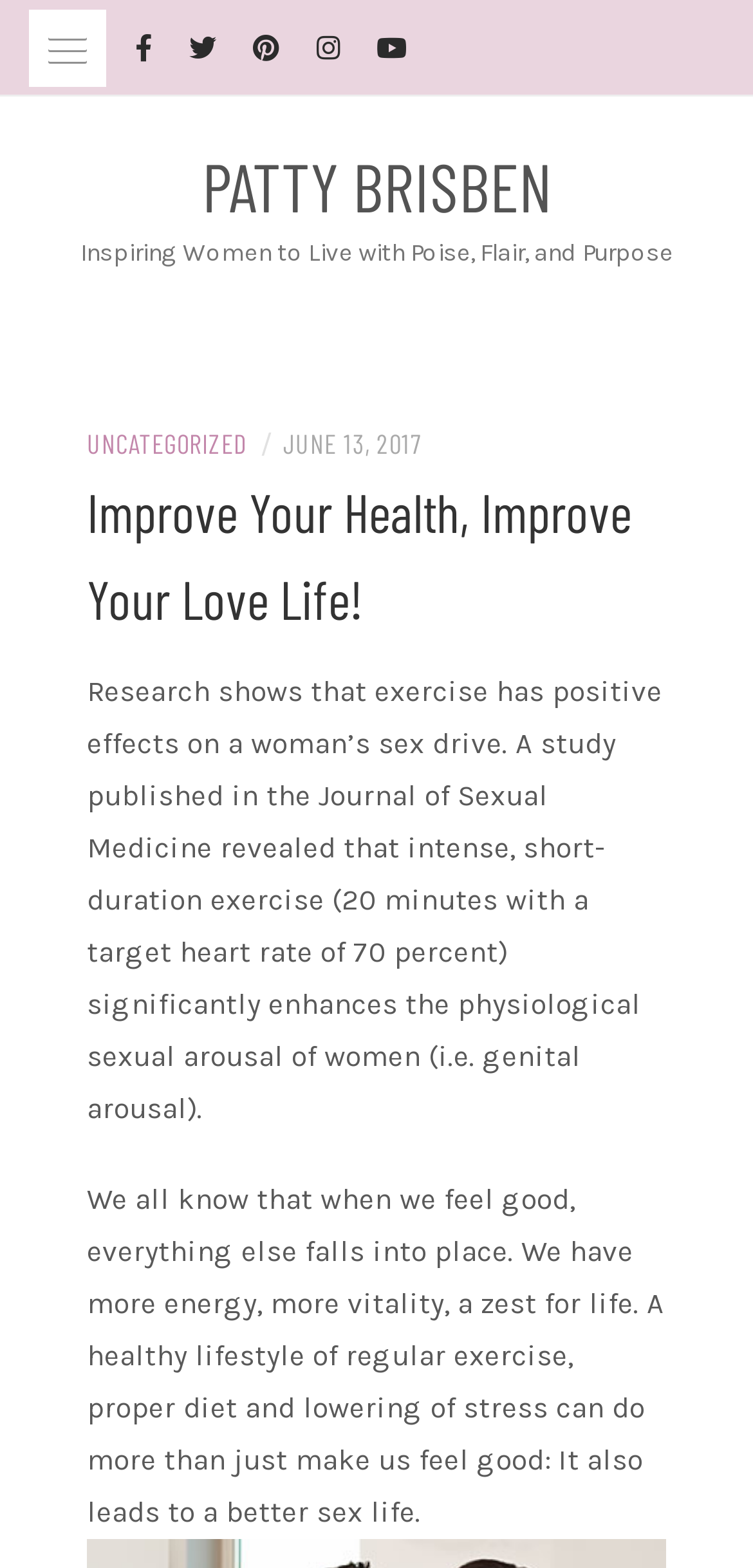What is the category of the article?
Observe the image and answer the question with a one-word or short phrase response.

UNCATEGORIZED